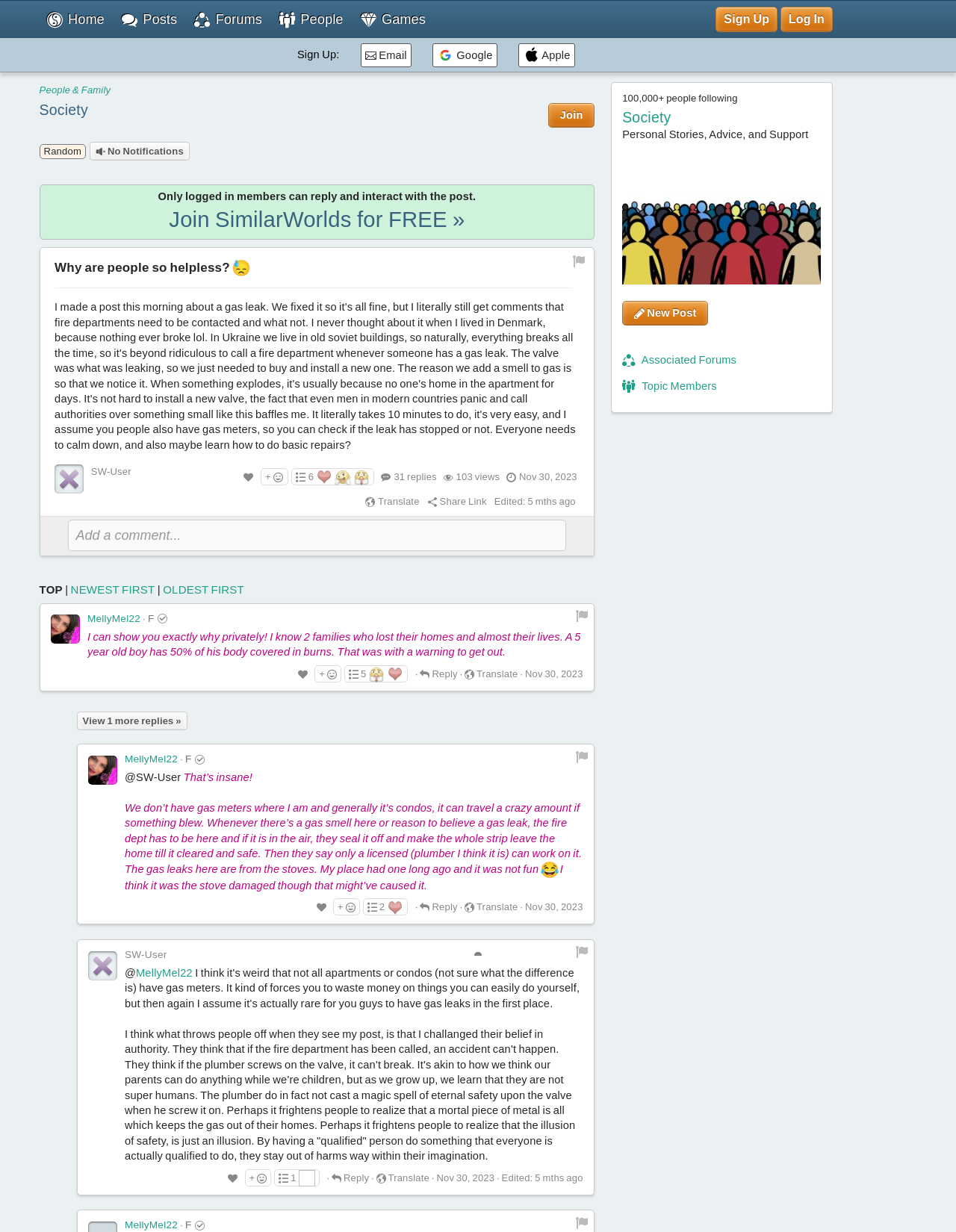Determine the bounding box coordinates of the clickable region to follow the instruction: "Click on the 'Log In' link".

[0.816, 0.005, 0.871, 0.026]